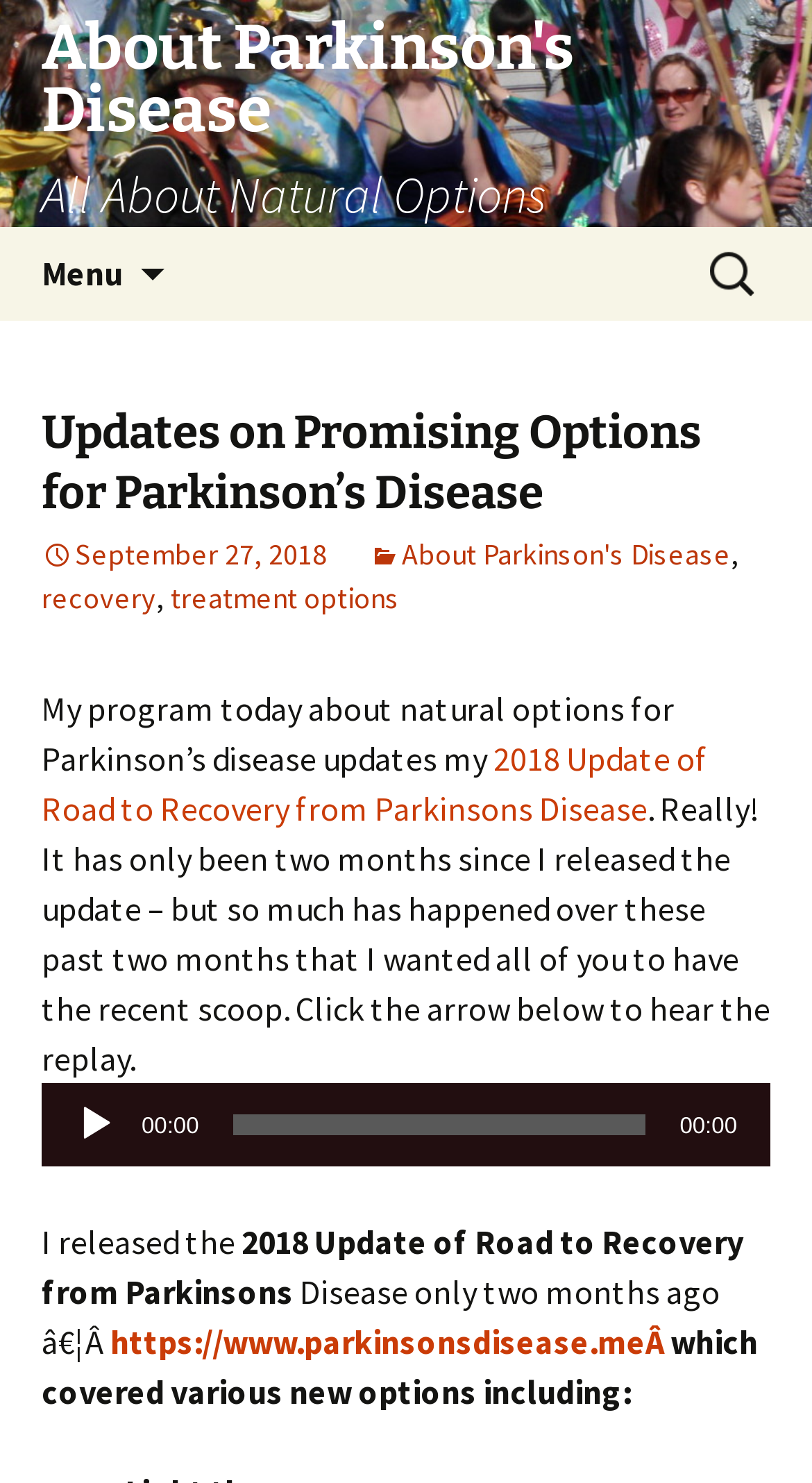Please specify the bounding box coordinates of the clickable region necessary for completing the following instruction: "Play the audio". The coordinates must consist of four float numbers between 0 and 1, i.e., [left, top, right, bottom].

[0.092, 0.745, 0.144, 0.773]